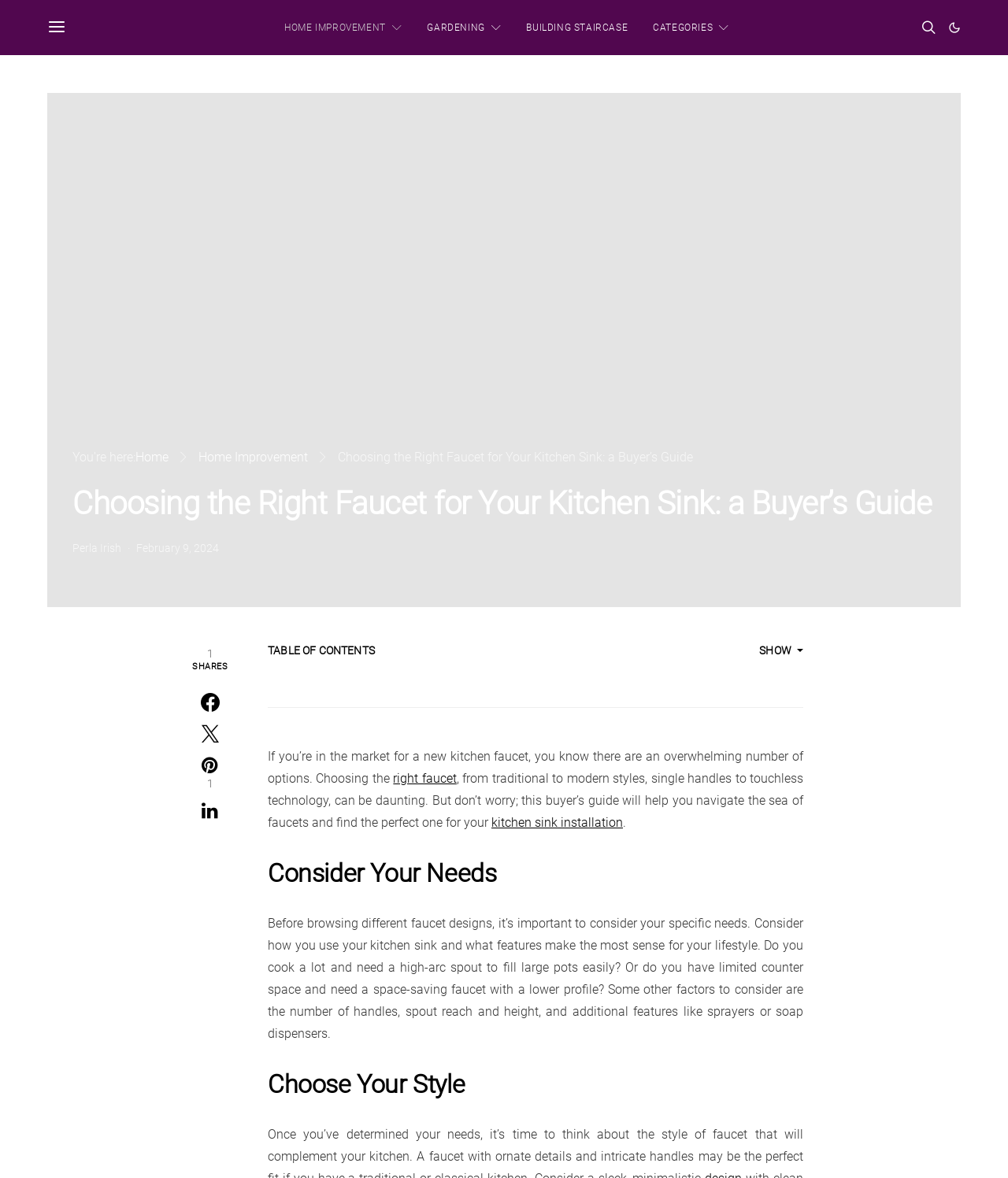Pinpoint the bounding box coordinates of the element you need to click to execute the following instruction: "Click the 'kitchen sink installation' link". The bounding box should be represented by four float numbers between 0 and 1, in the format [left, top, right, bottom].

[0.488, 0.692, 0.618, 0.705]